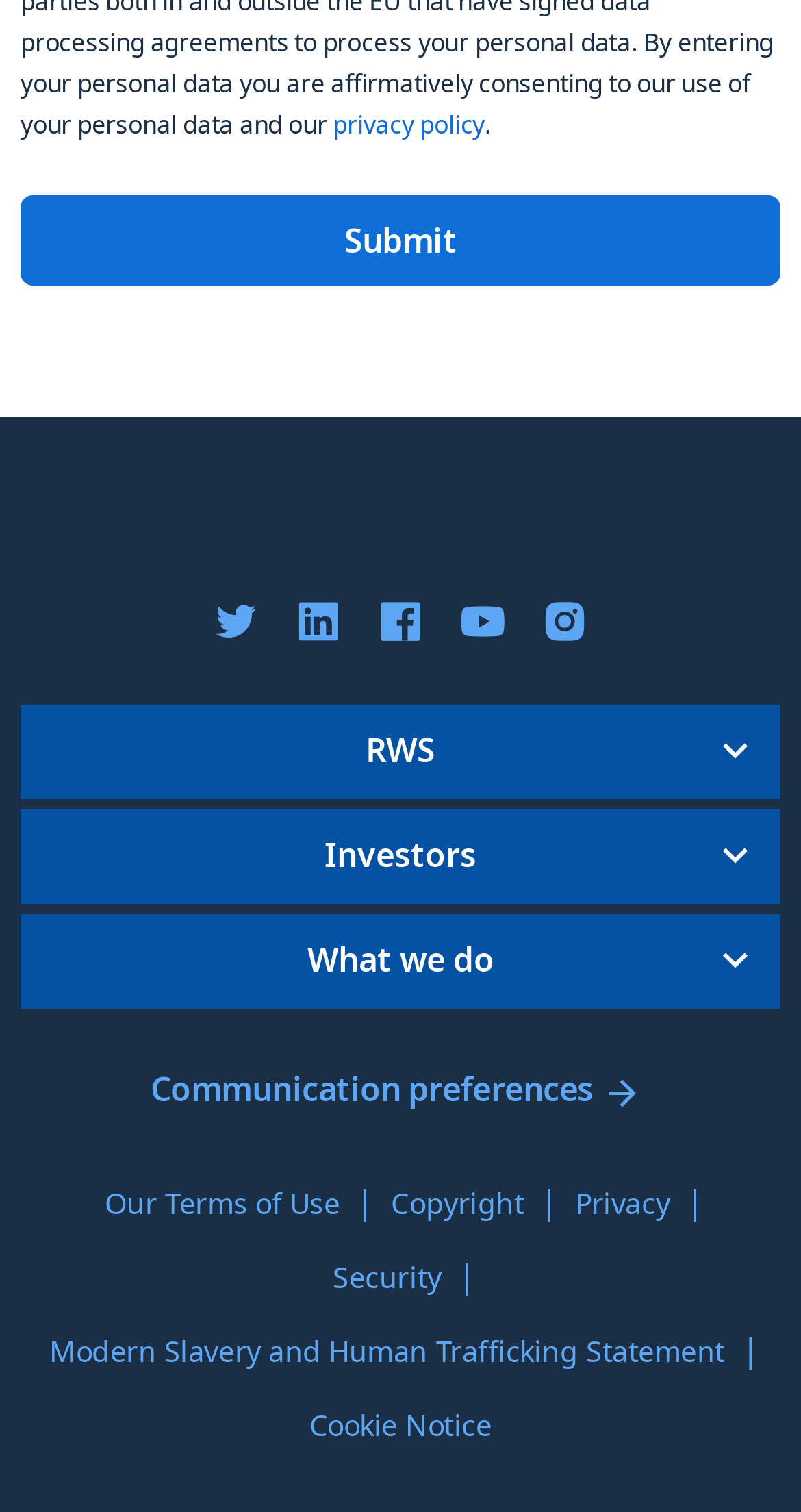Find the bounding box coordinates of the area to click in order to follow the instruction: "Click on SEO Services".

None